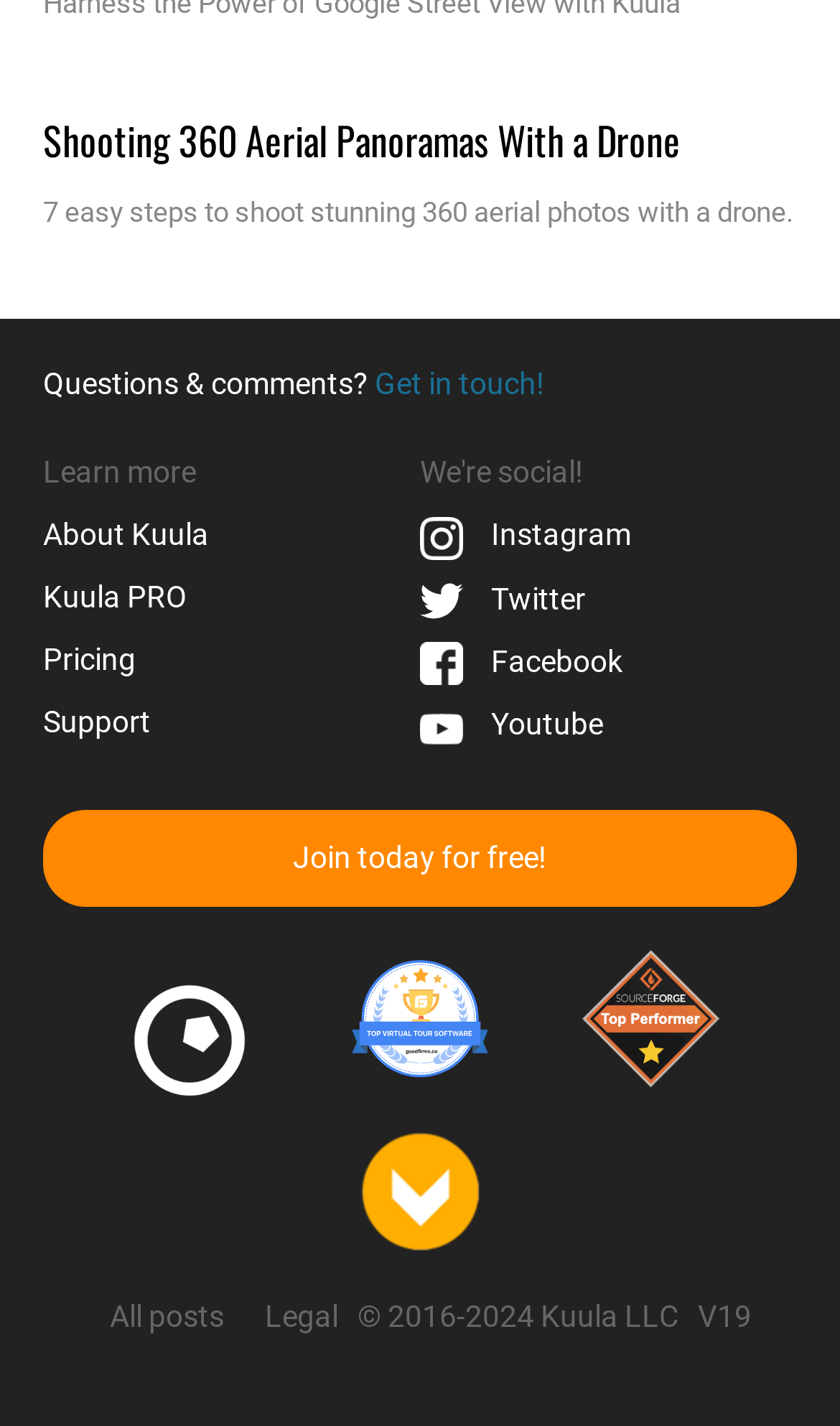What is the call-to-action at the bottom of the webpage?
Look at the webpage screenshot and answer the question with a detailed explanation.

The call-to-action is a prominent link at the bottom of the webpage, encouraging users to 'Join today for free!'.